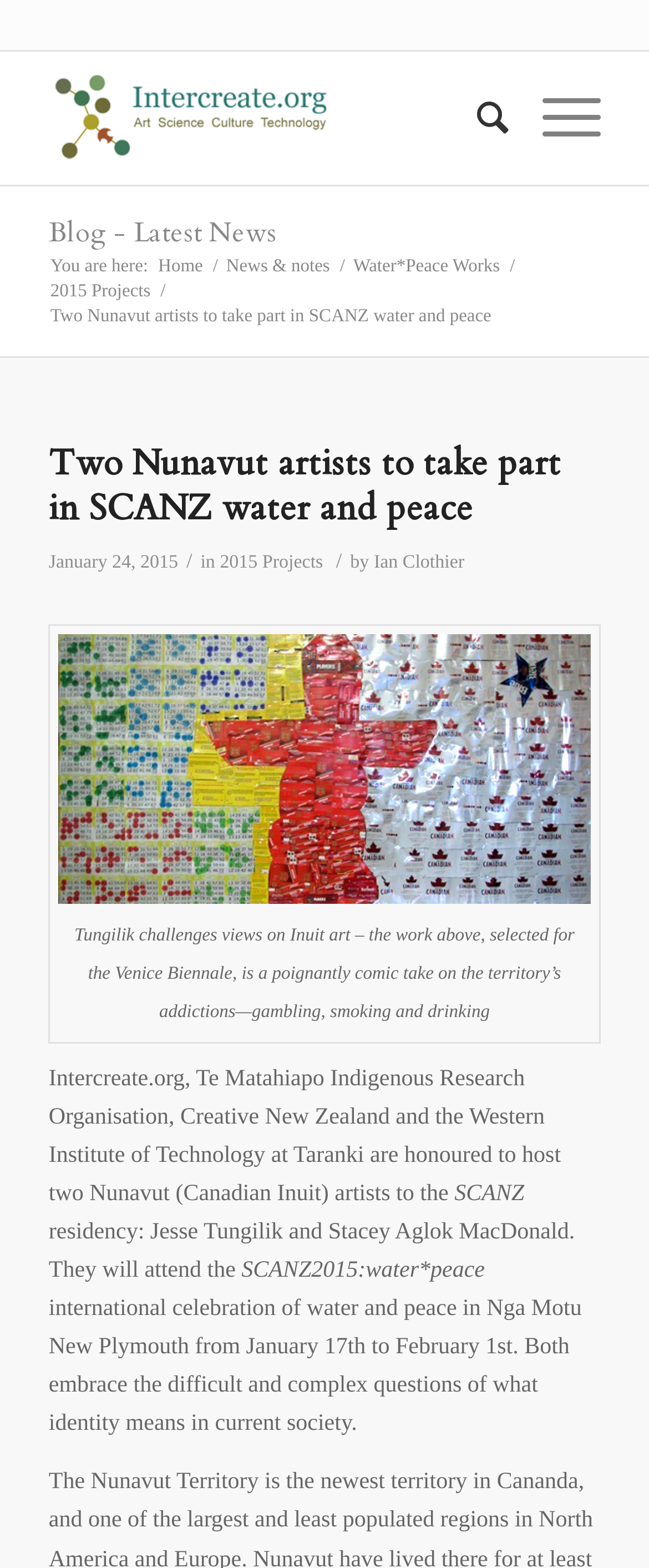Predict the bounding box coordinates for the UI element described as: "Blog - Latest News". The coordinates should be four float numbers between 0 and 1, presented as [left, top, right, bottom].

[0.075, 0.137, 0.426, 0.16]